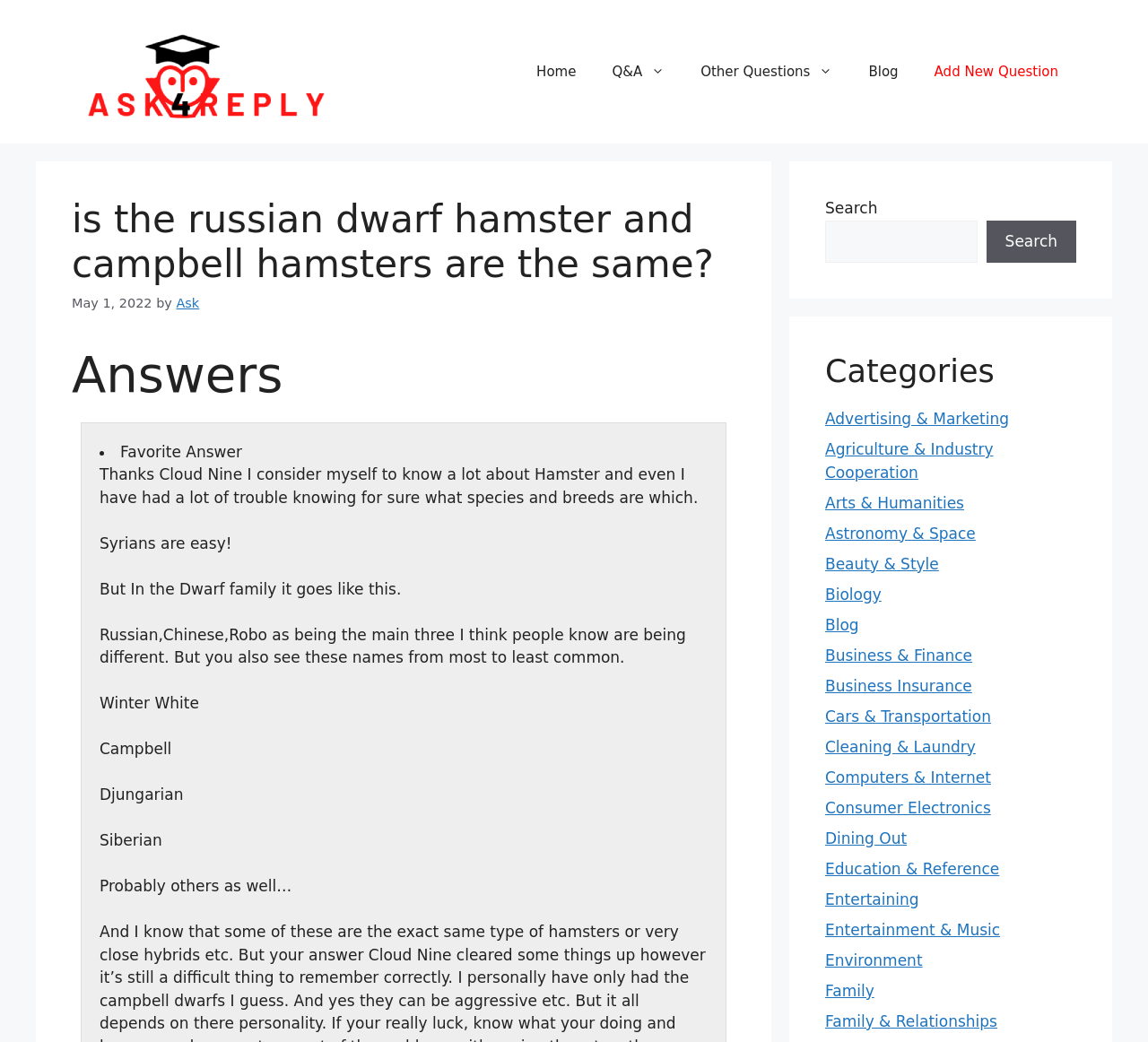Using the provided description: "Q&A", find the bounding box coordinates of the corresponding UI element. The output should be four float numbers between 0 and 1, in the format [left, top, right, bottom].

[0.518, 0.043, 0.595, 0.095]